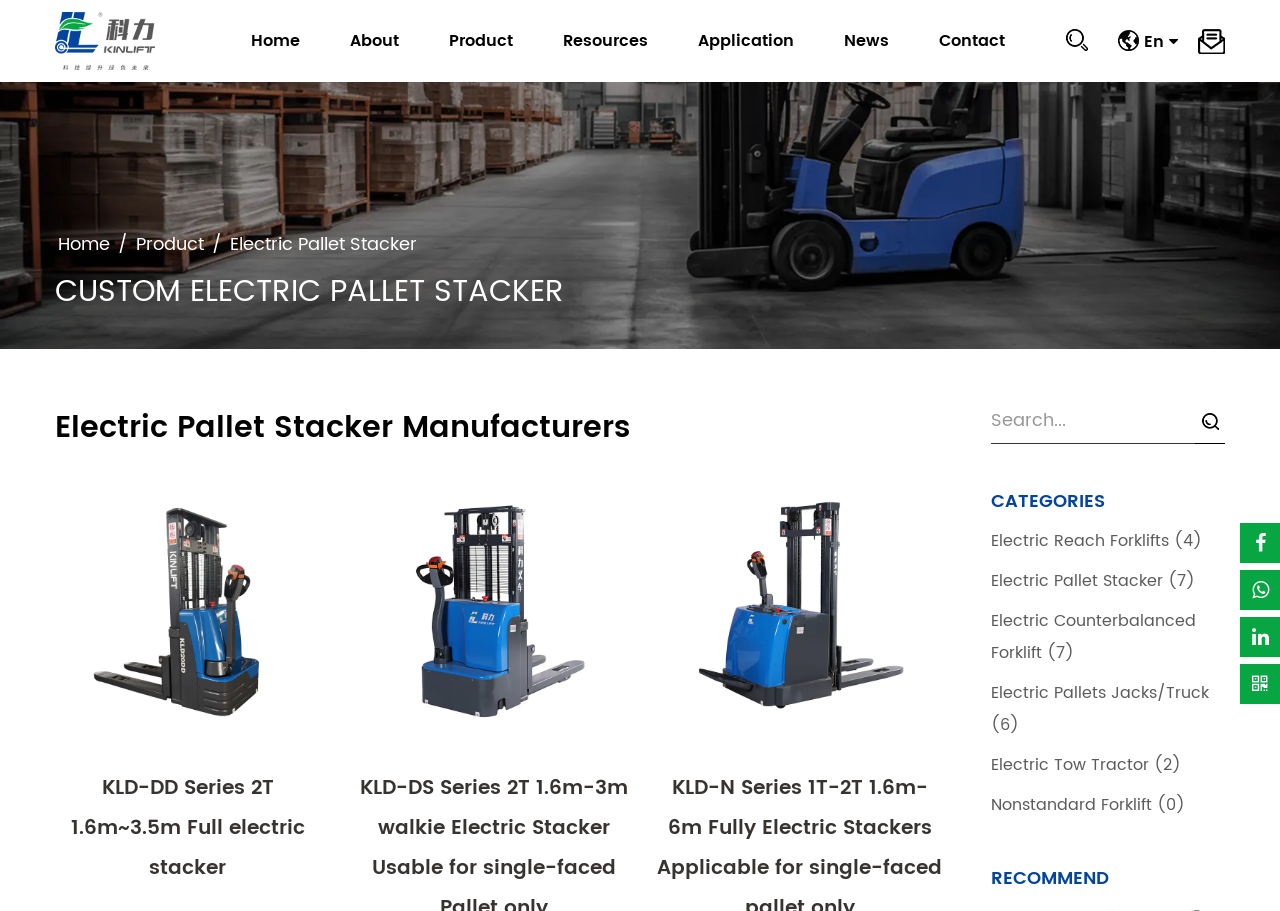Can you specify the bounding box coordinates for the region that should be clicked to fulfill this instruction: "Contact the company".

[0.734, 0.011, 0.785, 0.079]